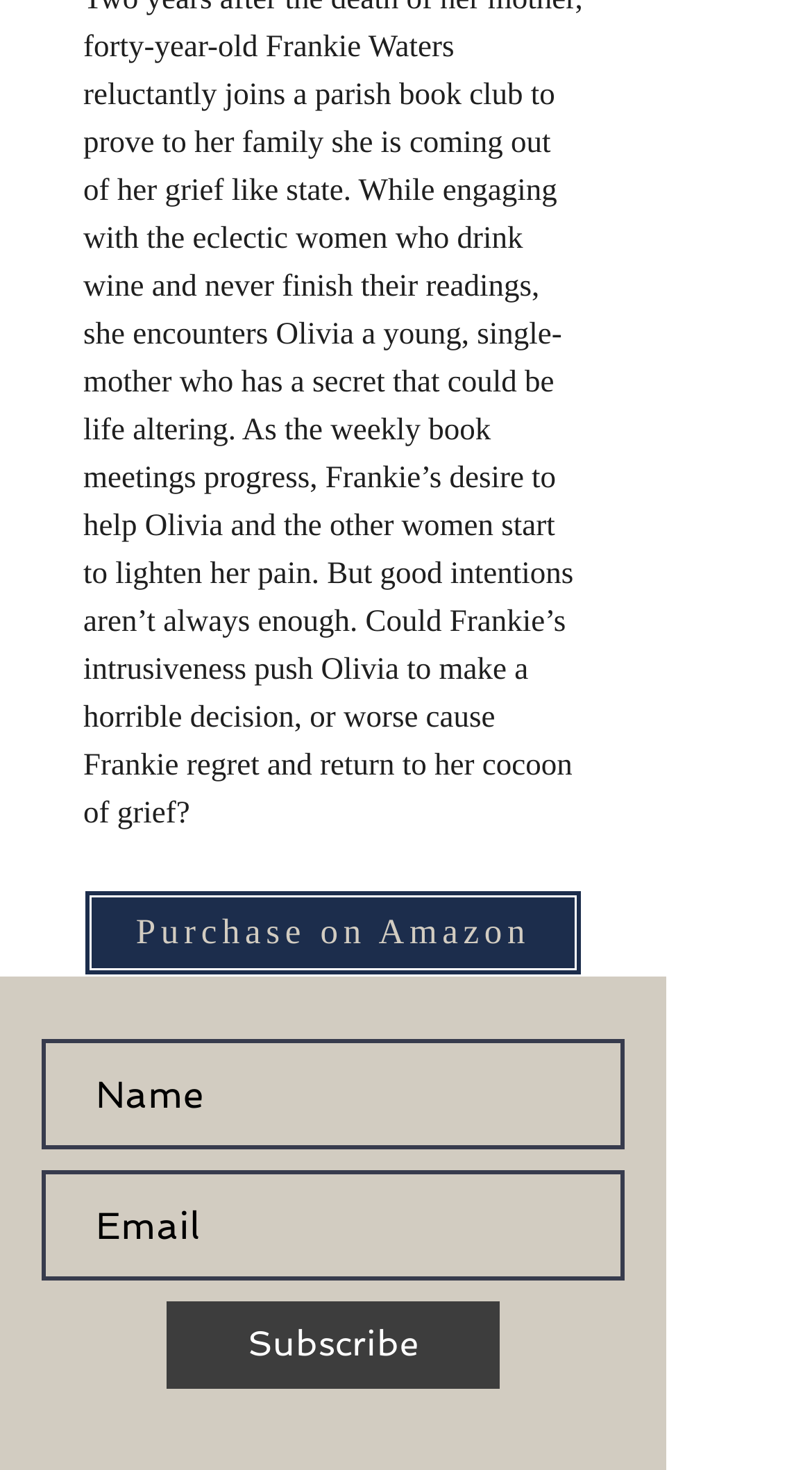Predict the bounding box coordinates of the UI element that matches this description: "Subscribe". The coordinates should be in the format [left, top, right, bottom] with each value between 0 and 1.

[0.205, 0.885, 0.615, 0.944]